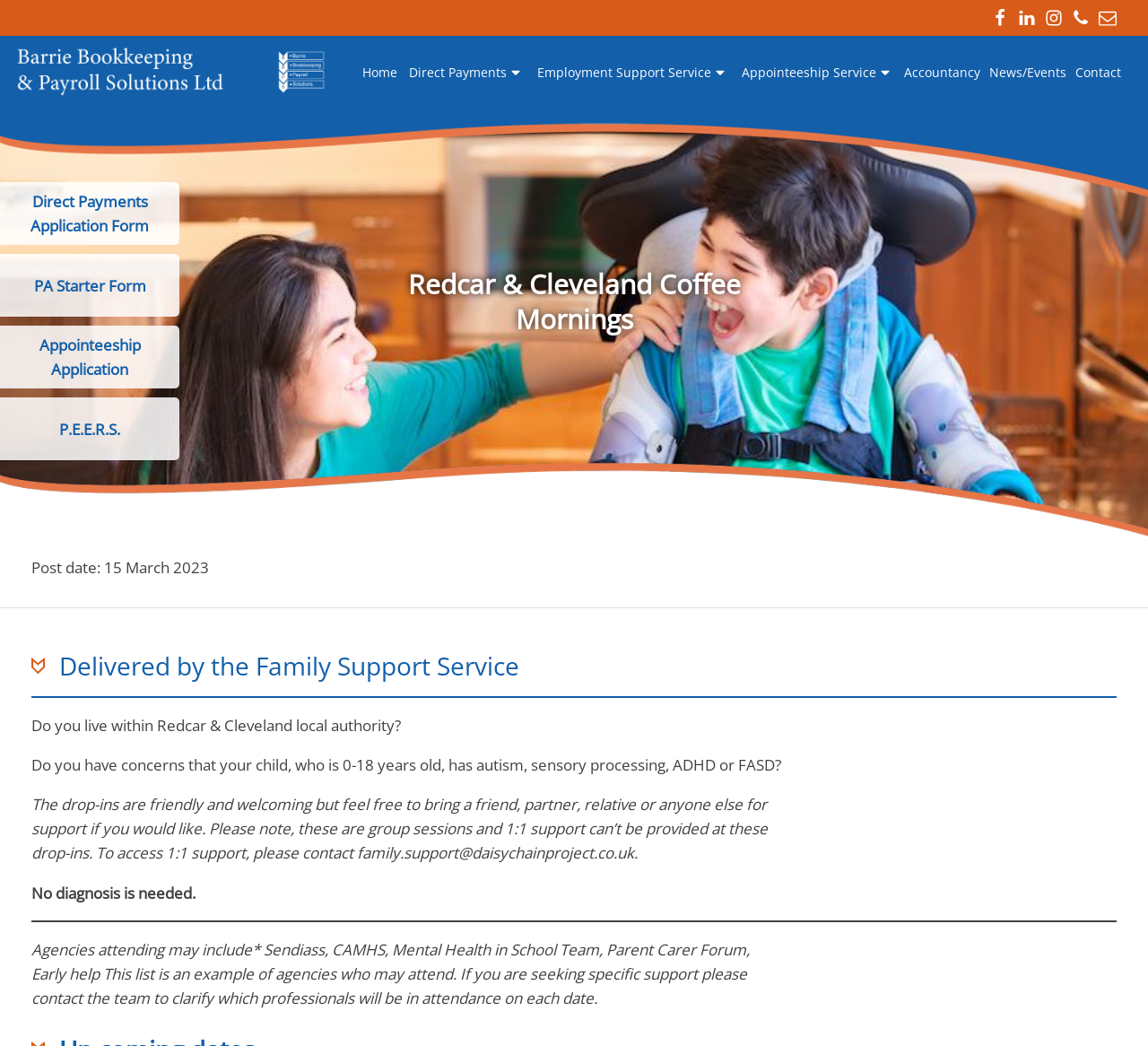Using the format (top-left x, top-left y, bottom-right x, bottom-right y), and given the element description, identify the bounding box coordinates within the screenshot: Home

[0.312, 0.056, 0.35, 0.084]